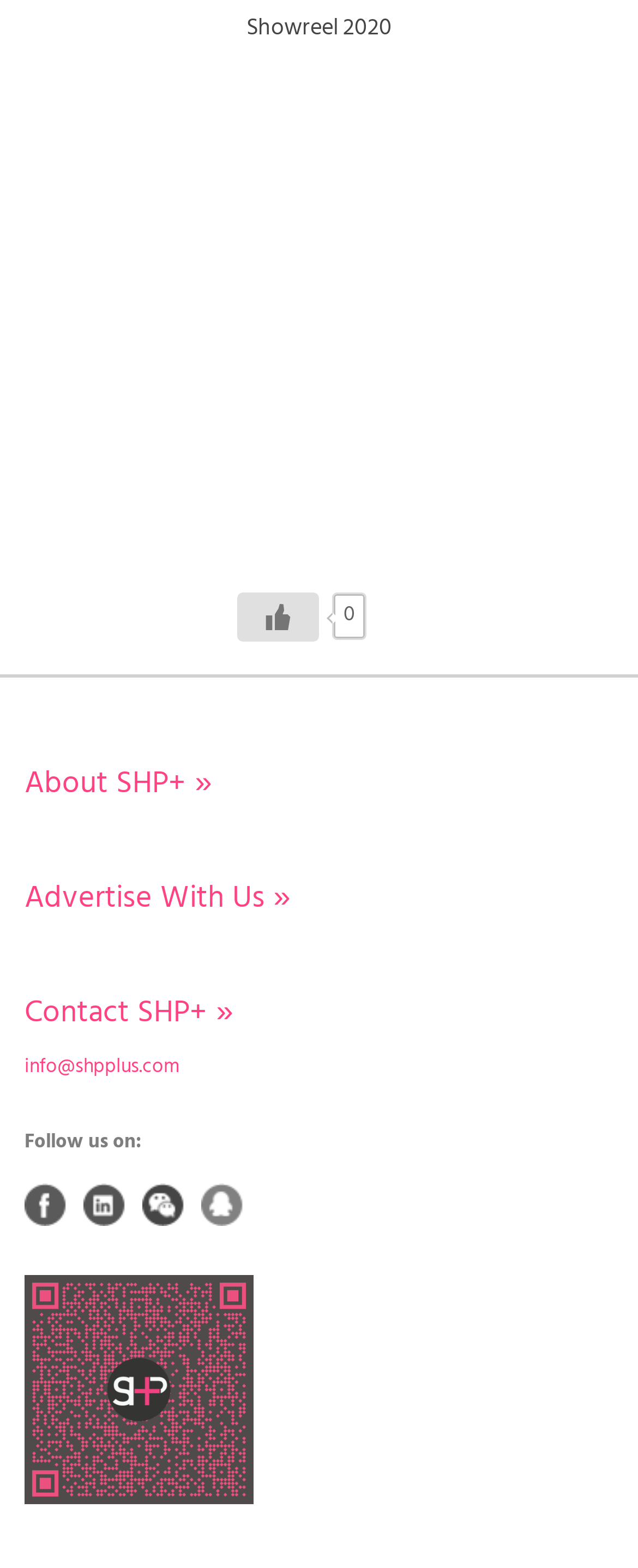Determine the bounding box coordinates of the region that needs to be clicked to achieve the task: "Follow SHP+ on Facebook".

[0.038, 0.755, 0.105, 0.782]